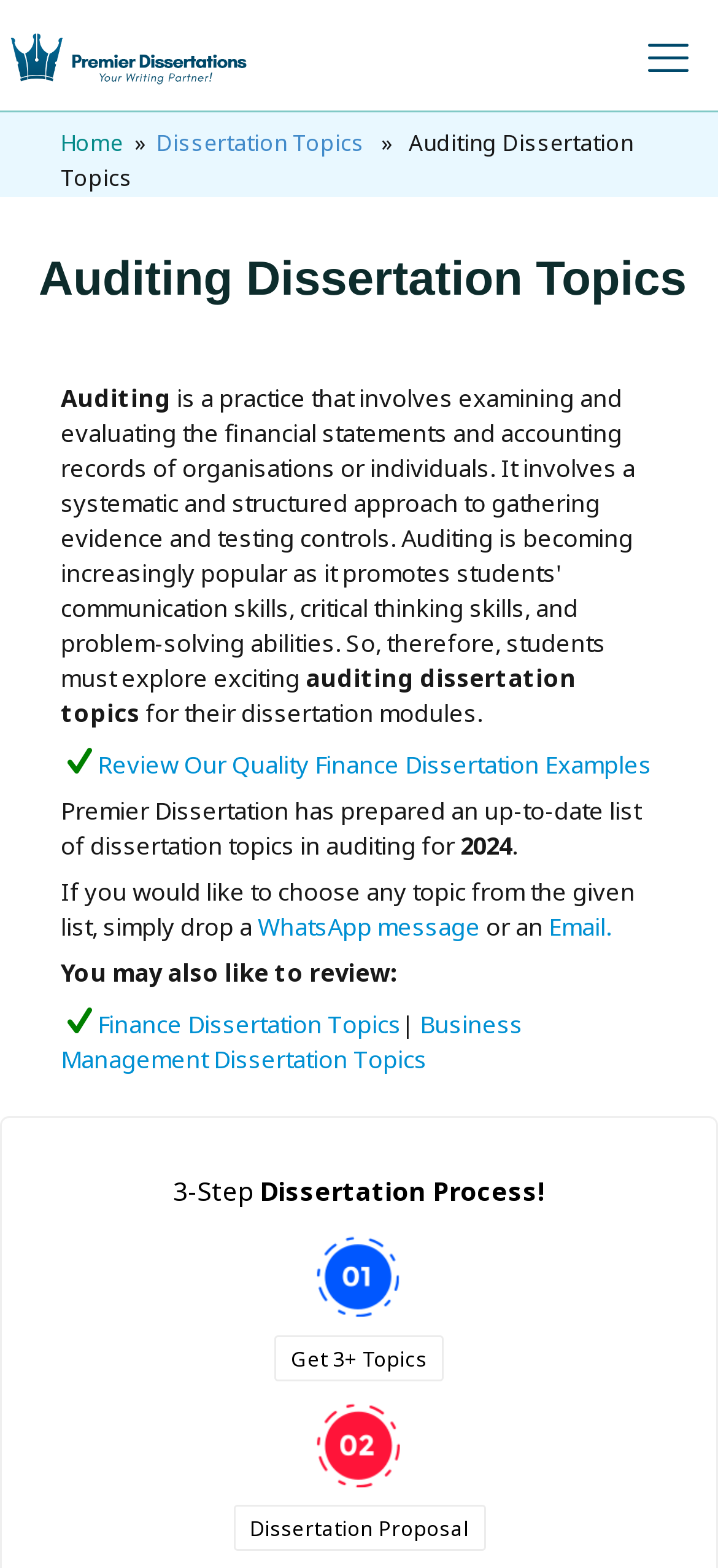Use the details in the image to answer the question thoroughly: 
What is the topic of dissertation discussed on this webpage?

Based on the webpage content, specifically the heading 'Auditing Dissertation Topics' and the text 'dissertation topics in auditing', it is clear that the topic of dissertation being discussed is auditing.